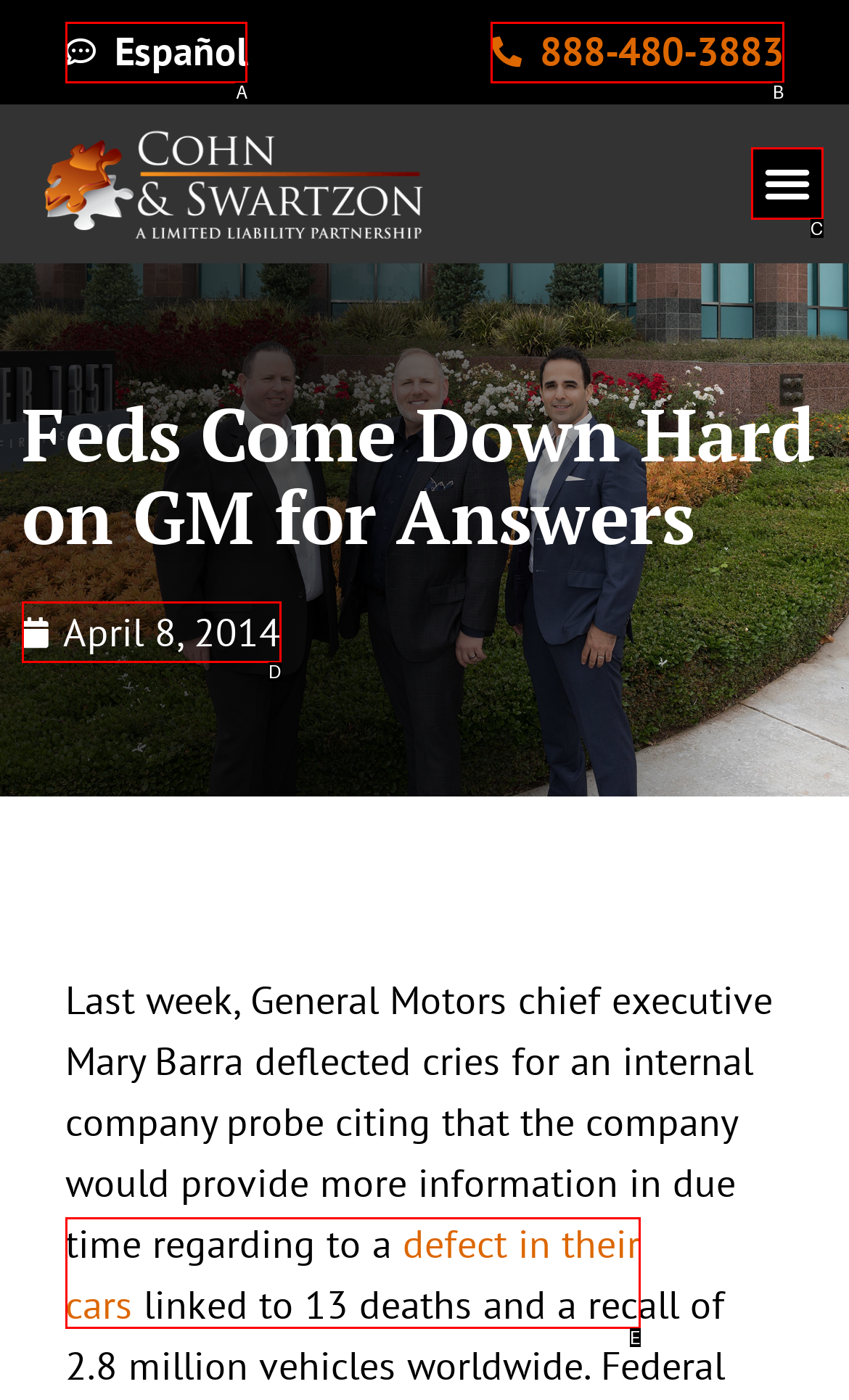Using the provided description: April 8, 2014, select the most fitting option and return its letter directly from the choices.

D